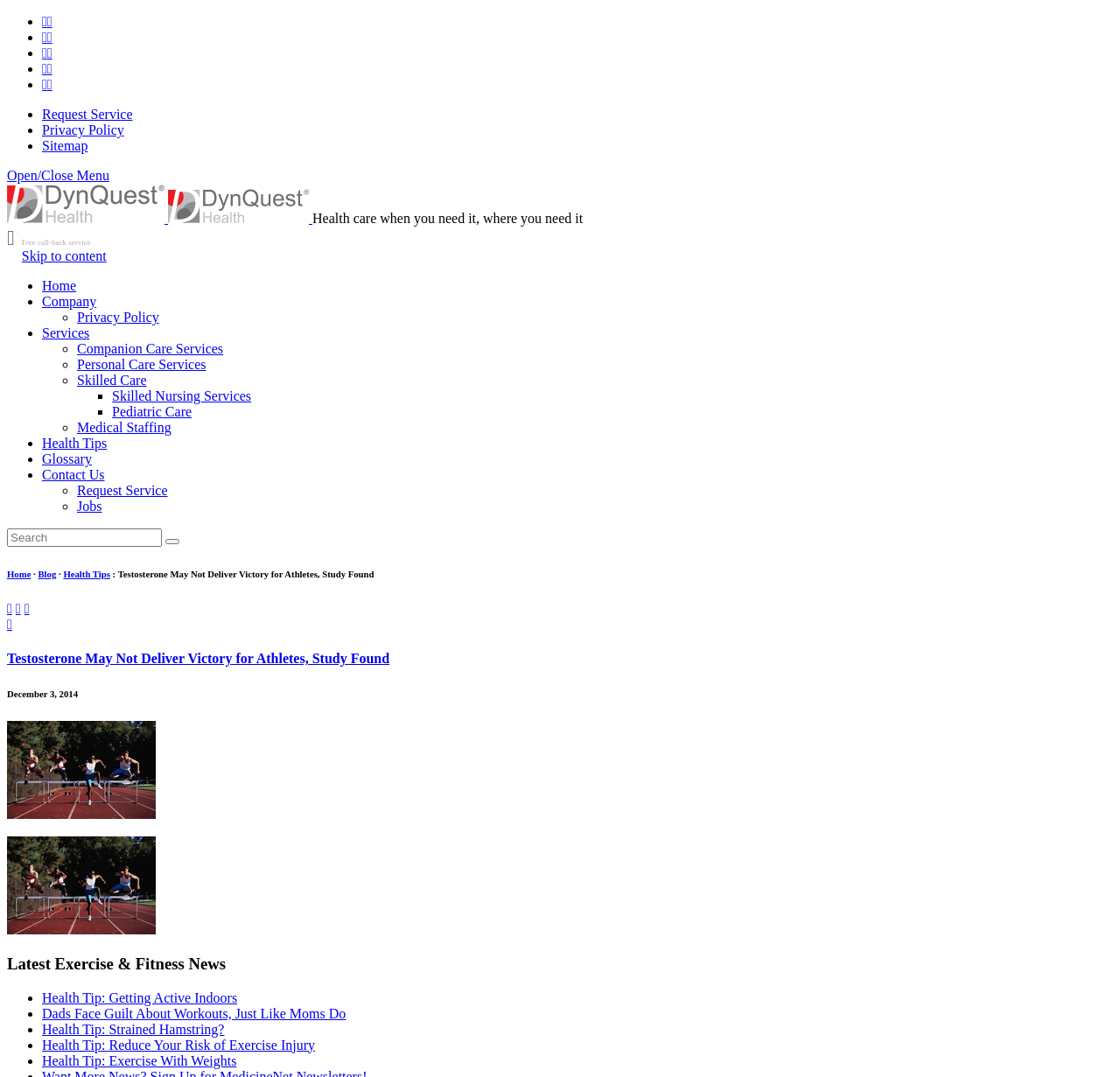Locate the bounding box coordinates of the element you need to click to accomplish the task described by this instruction: "Read the news article about MMPRC case".

None